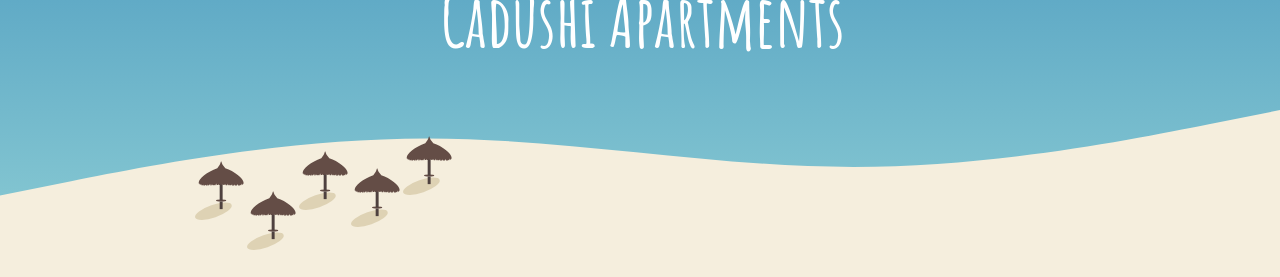What is the font color of the apartment name?
Look at the image and respond with a one-word or short-phrase answer.

White